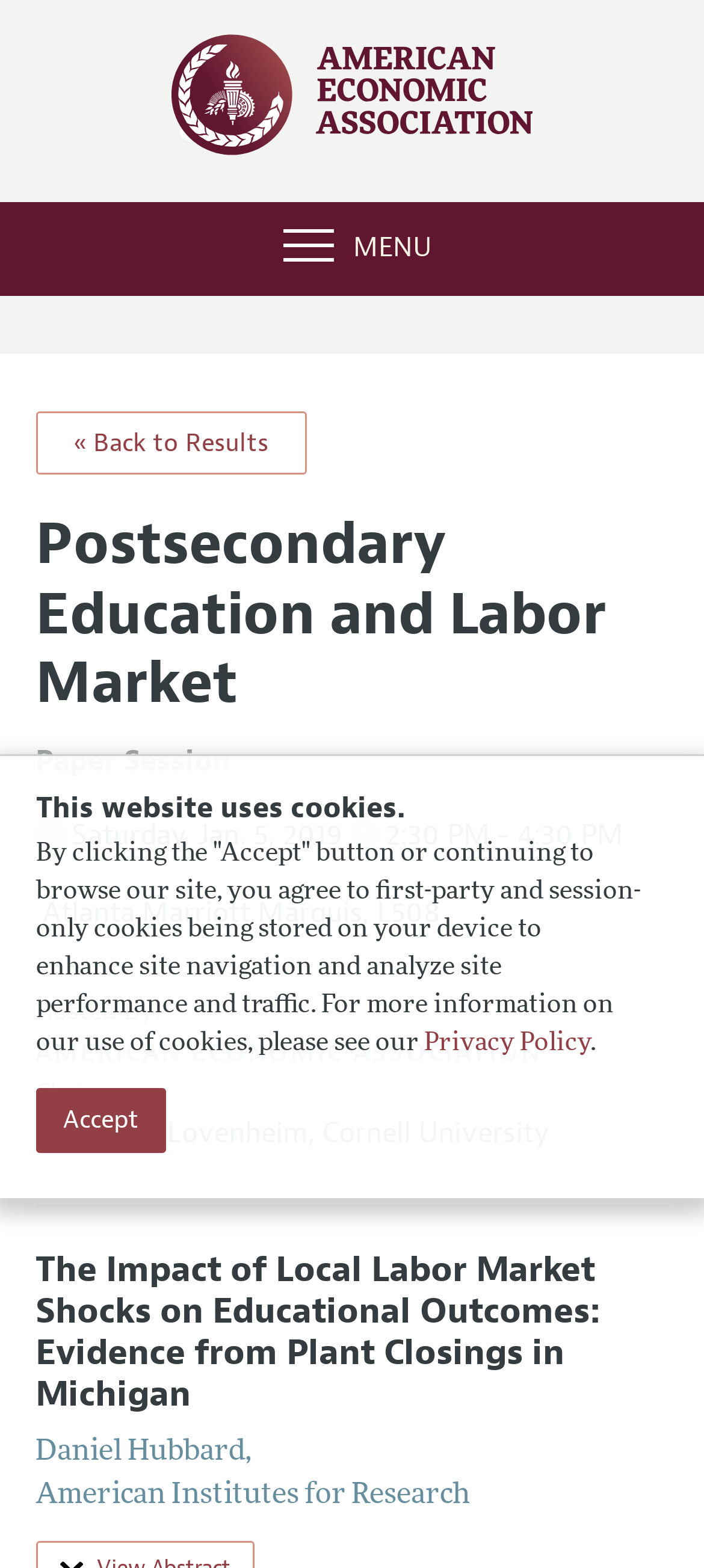Where is the event being held?
Refer to the screenshot and answer in one word or phrase.

Atlanta Marriott Marquis, L508